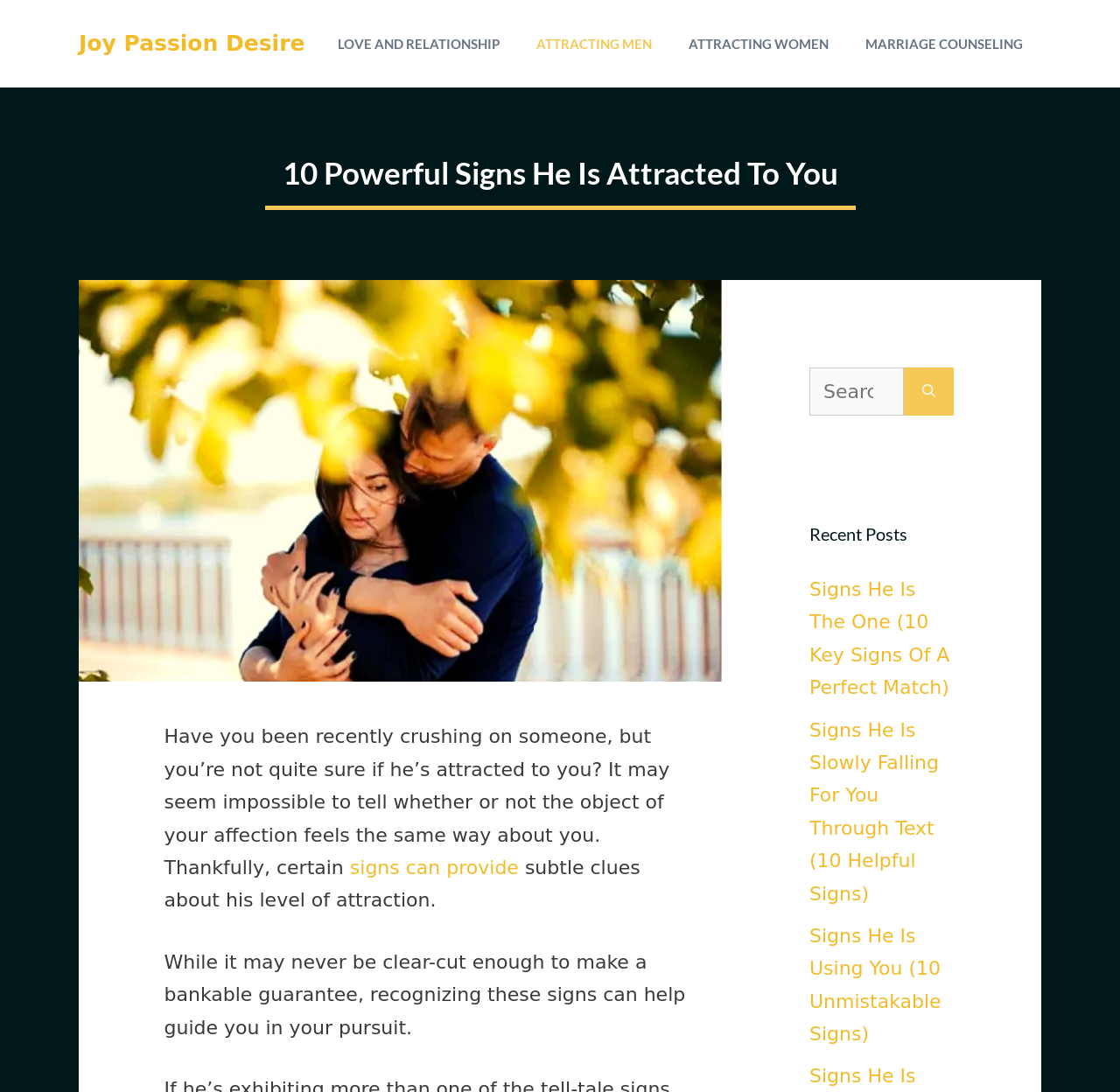Please specify the bounding box coordinates for the clickable region that will help you carry out the instruction: "Click on the 'ATTRACTING MEN' link".

[0.462, 0.0, 0.598, 0.08]